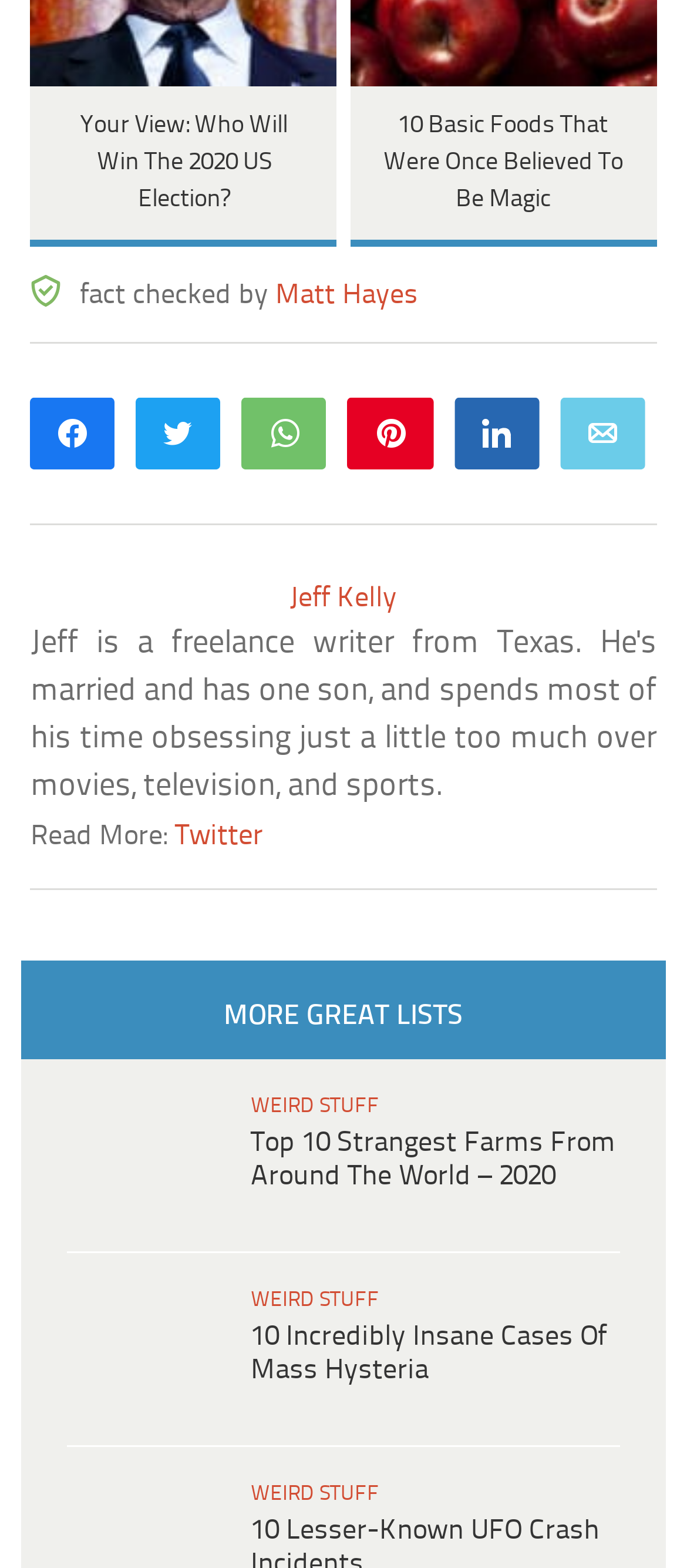What is the name of the author who fact-checked the article?
Please look at the screenshot and answer in one word or a short phrase.

Matt Hayes